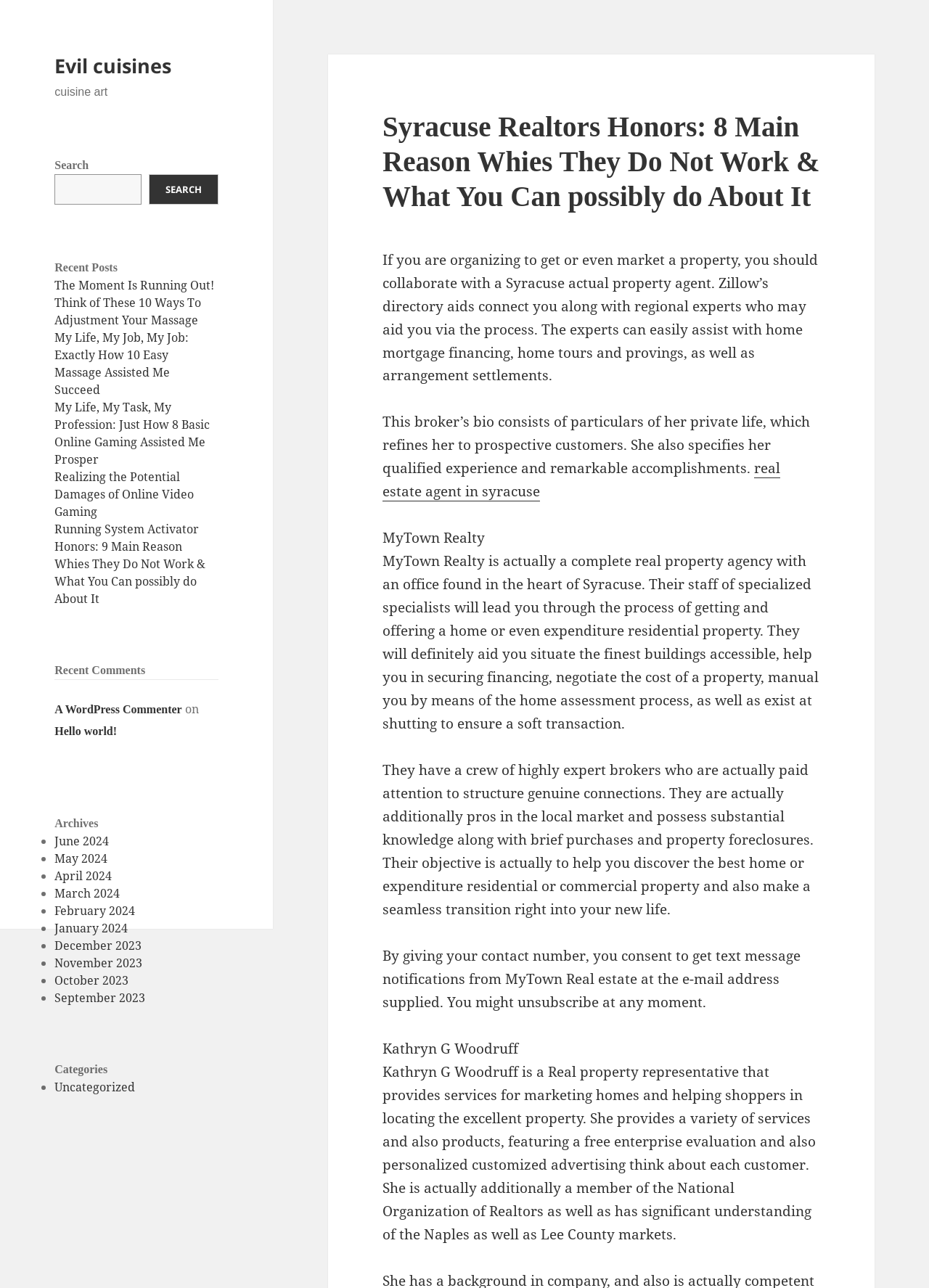Pinpoint the bounding box coordinates of the element you need to click to execute the following instruction: "Browse archives". The bounding box should be represented by four float numbers between 0 and 1, in the format [left, top, right, bottom].

[0.059, 0.633, 0.235, 0.646]